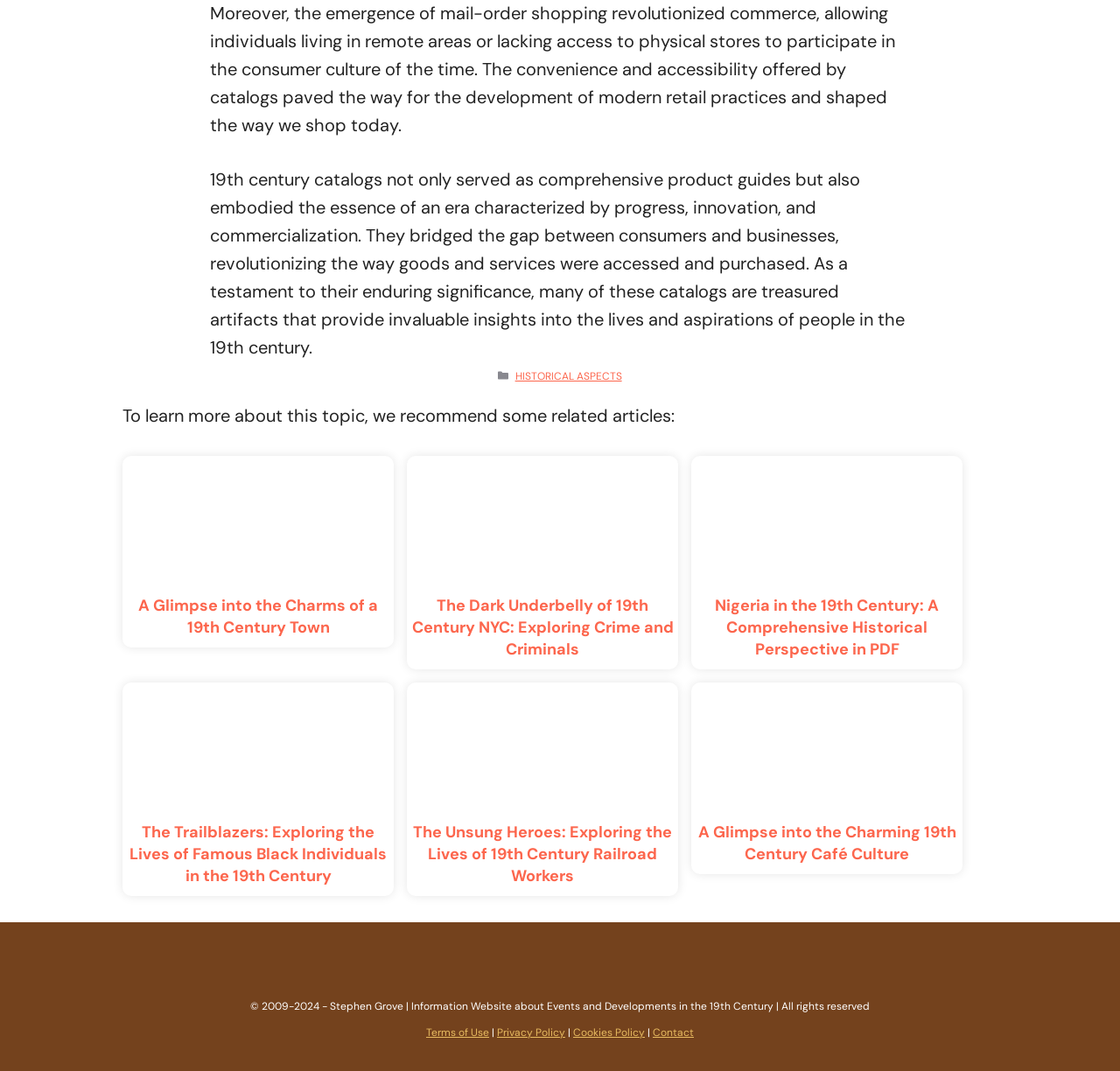How many related articles are recommended on this webpage?
Give a one-word or short phrase answer based on the image.

5